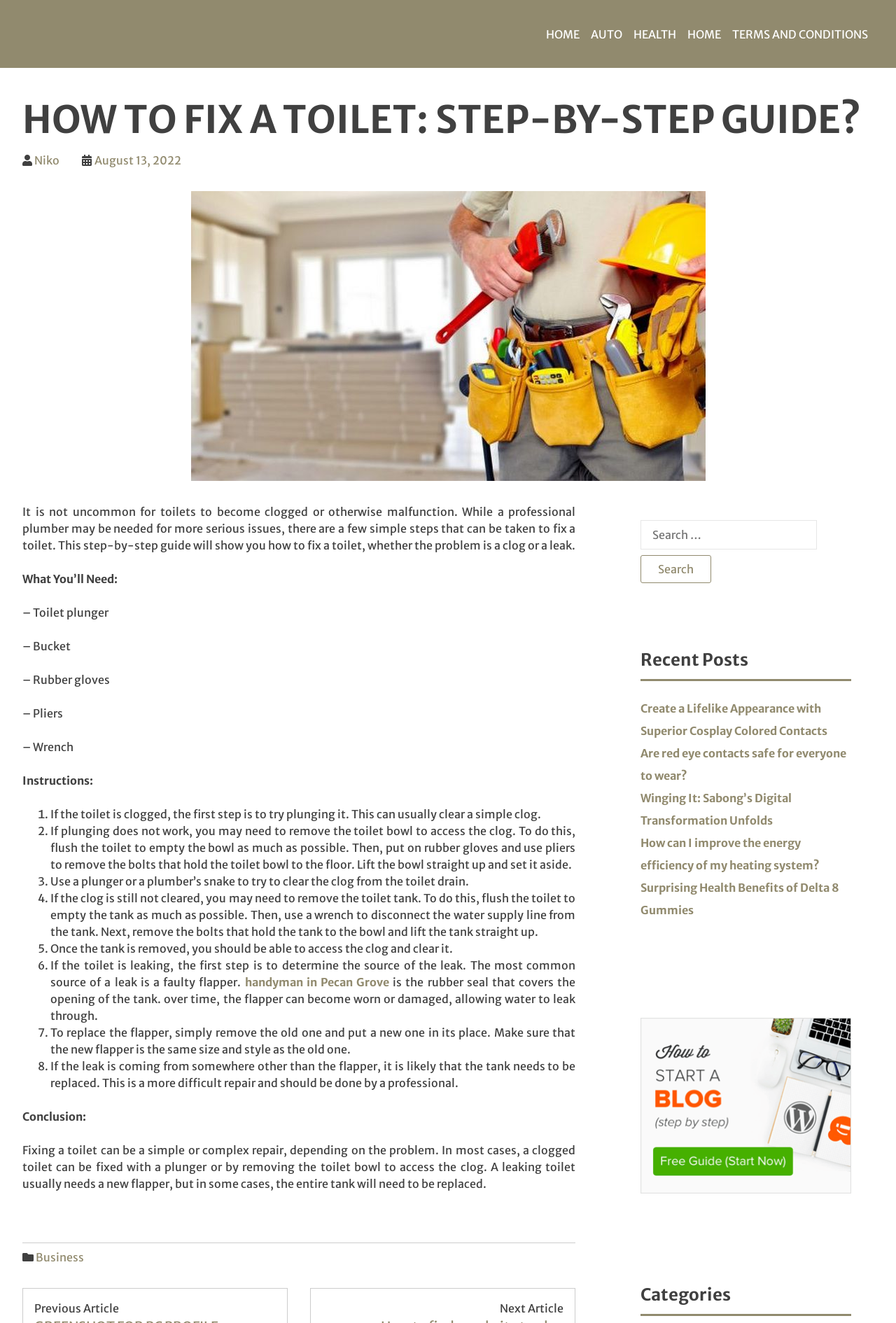Please identify the bounding box coordinates of the clickable region that I should interact with to perform the following instruction: "Click on the 'TERMS AND CONDITIONS' link". The coordinates should be expressed as four float numbers between 0 and 1, i.e., [left, top, right, bottom].

[0.811, 0.015, 0.975, 0.036]